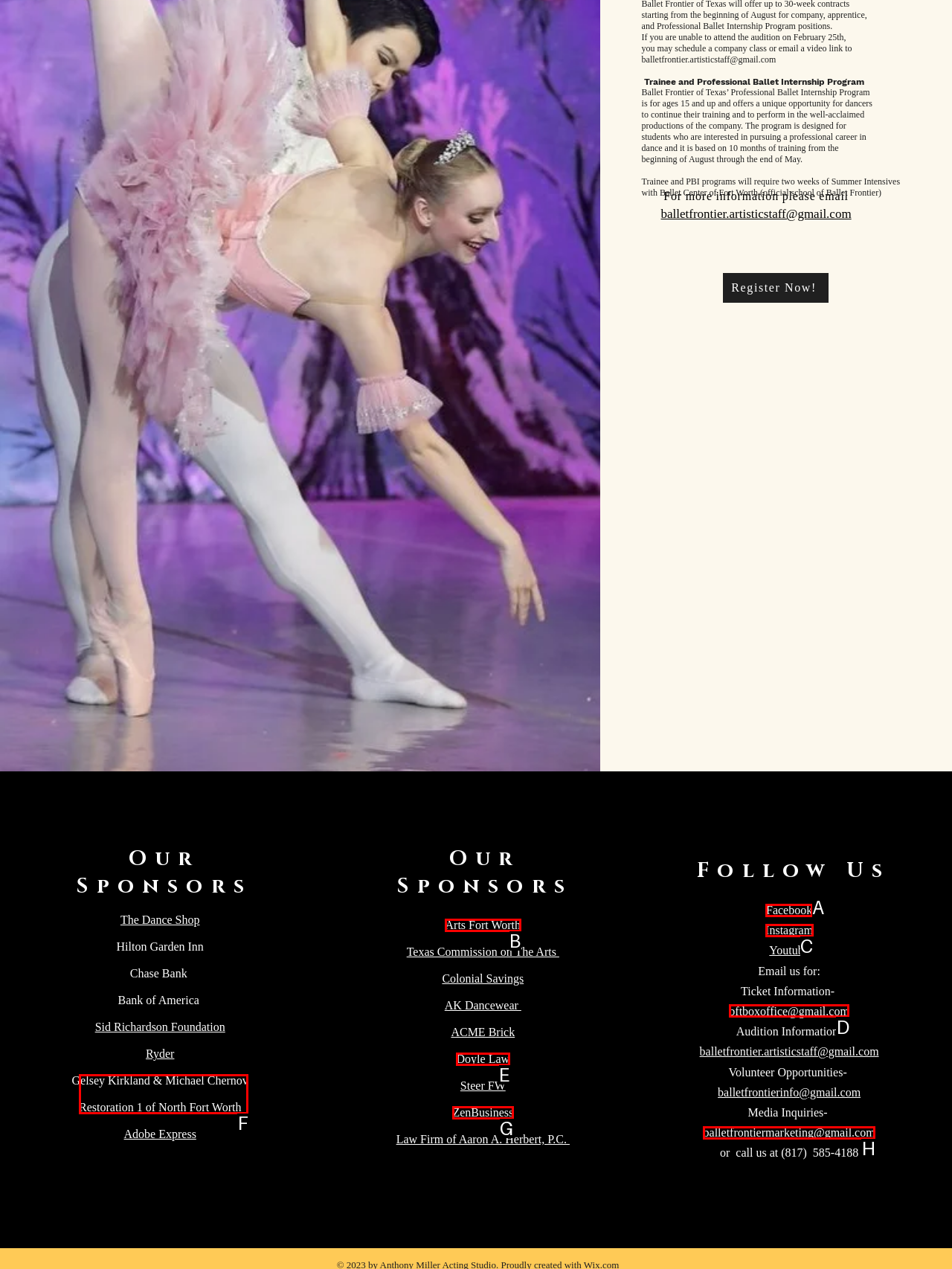Identify the option that corresponds to the description: balletfrontiermarketing@gmail.com 
Provide the letter of the matching option from the available choices directly.

H